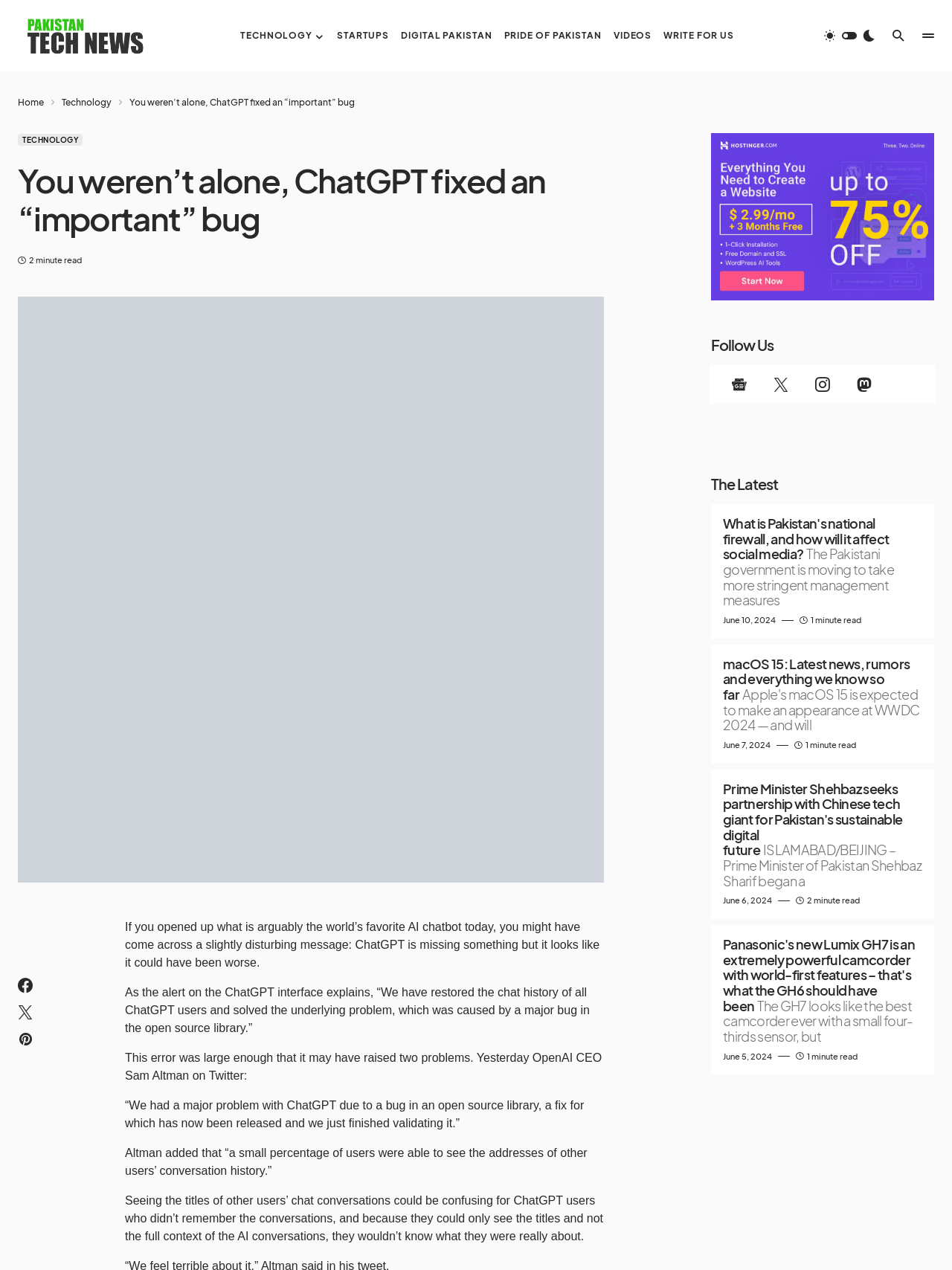Show the bounding box coordinates for the HTML element described as: "Home".

[0.019, 0.077, 0.044, 0.085]